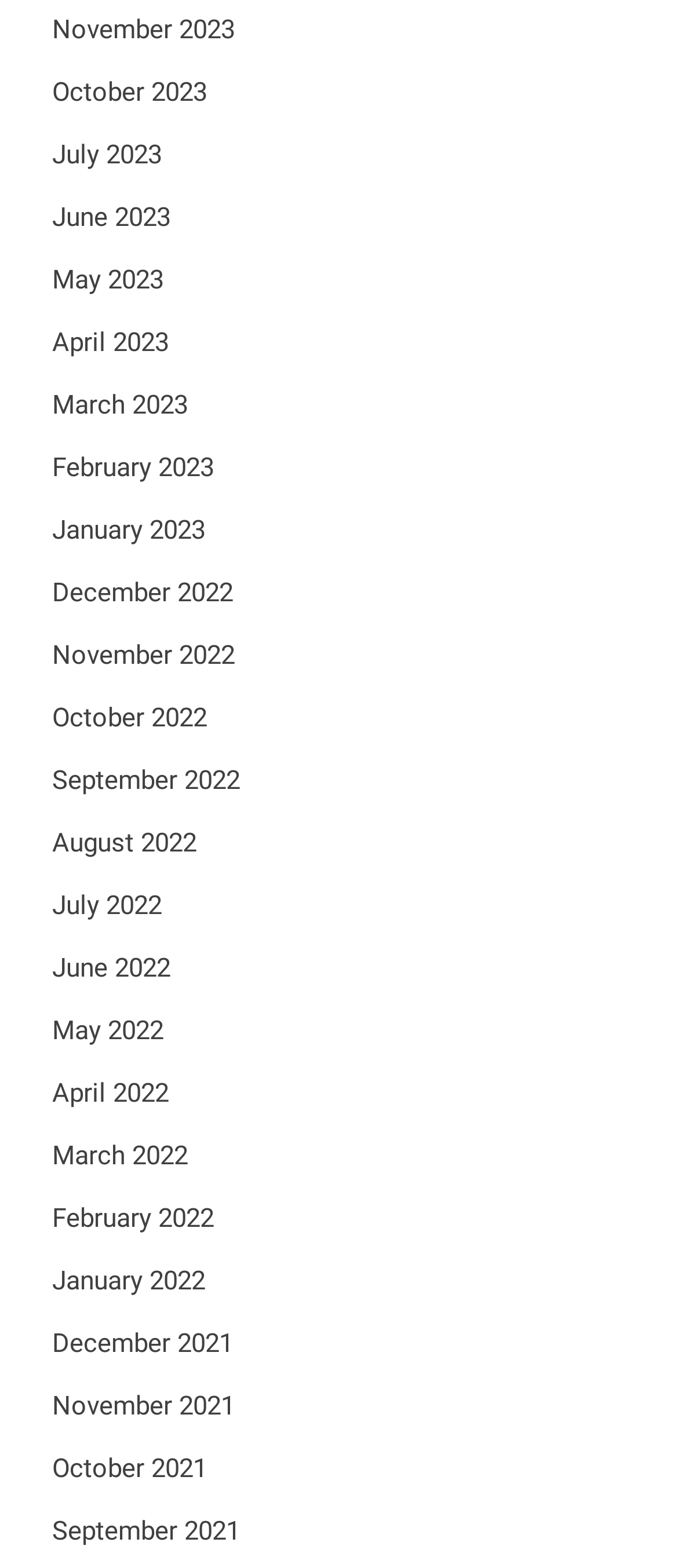Please use the details from the image to answer the following question comprehensively:
Are the months listed in alphabetical order?

I examined the list of links on the webpage and found that the months are not listed in alphabetical order. Instead, they appear to be listed in reverse chronological order, with the most recent months at the top and the earliest months at the bottom.